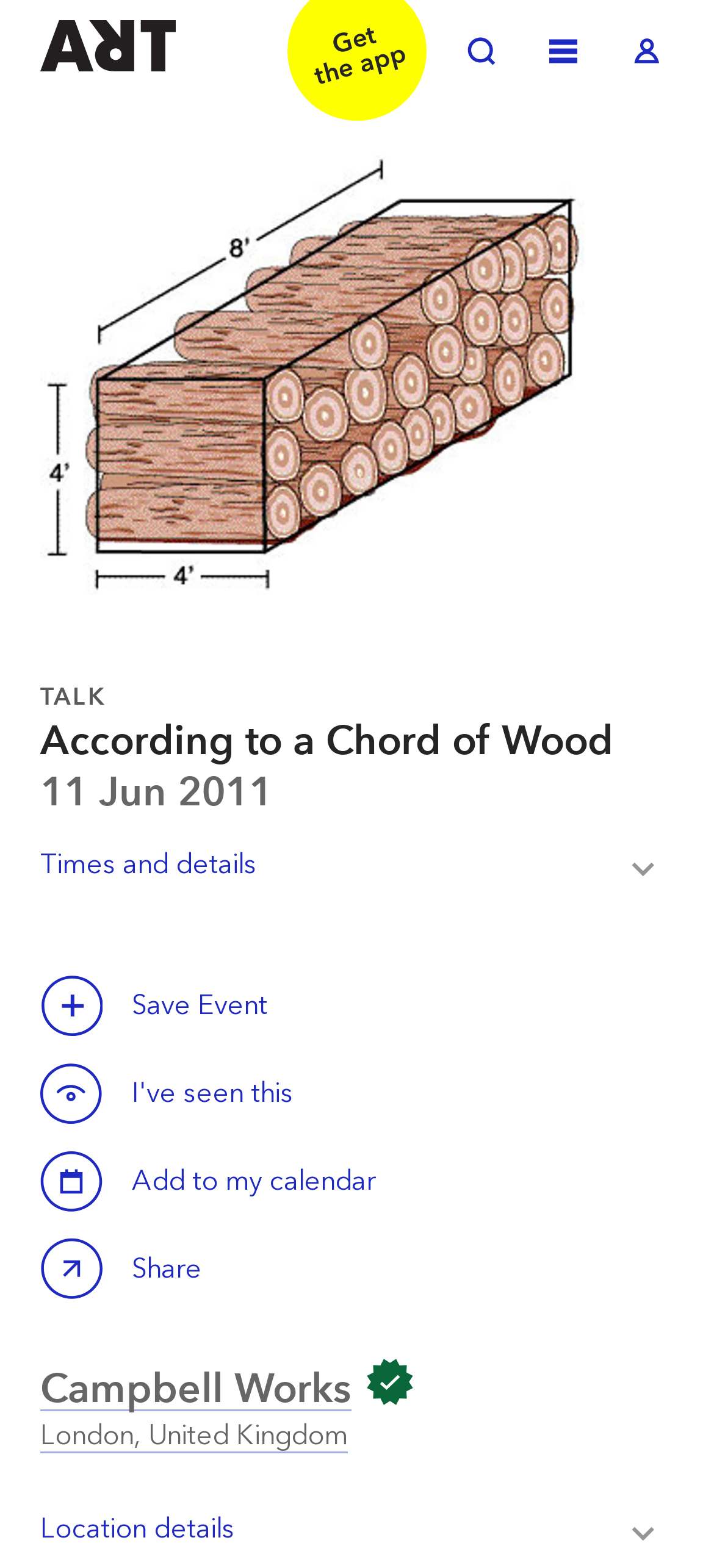Answer briefly with one word or phrase:
What is the event title?

According to a Chord of Wood